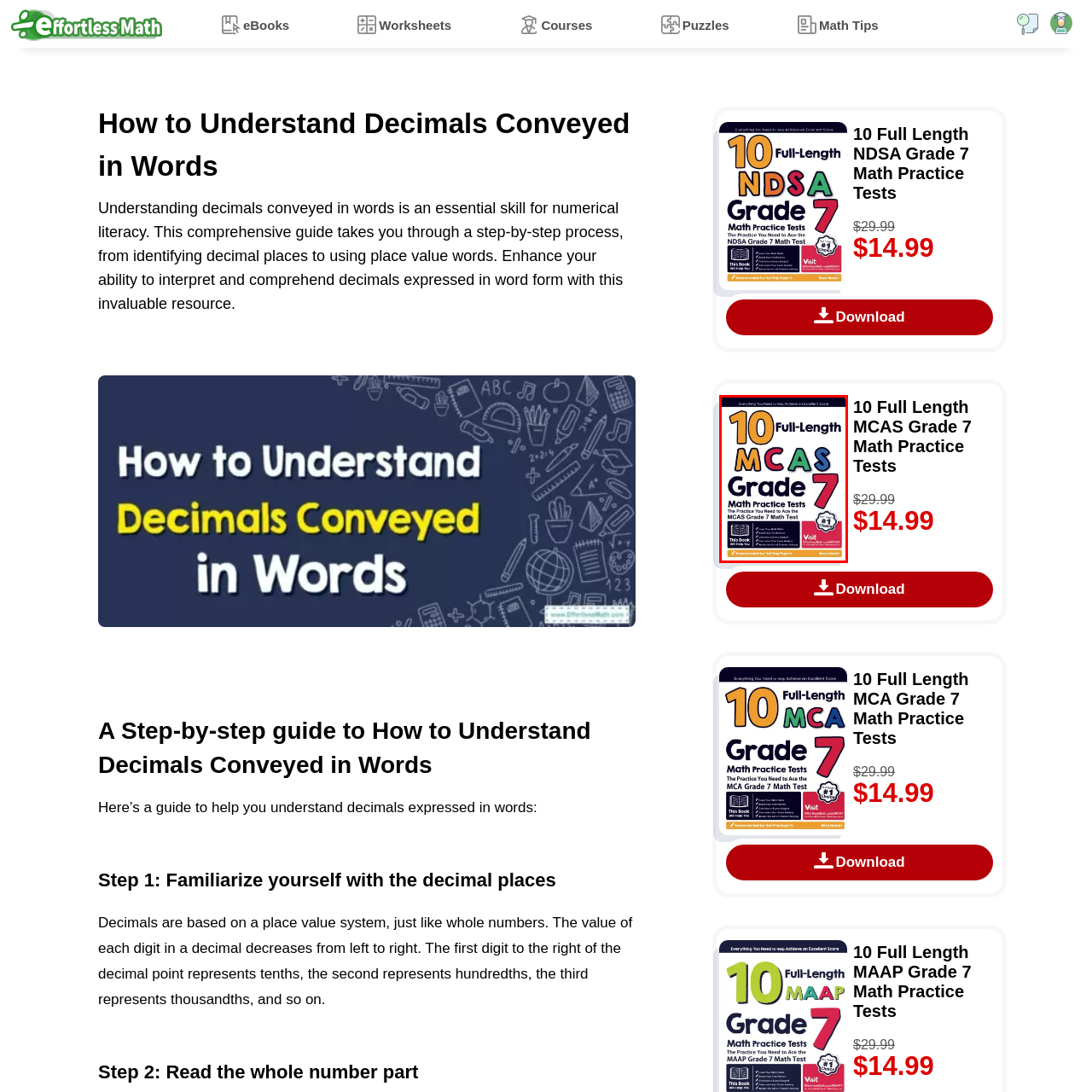View the element within the red boundary, What is the purpose of the book? 
Deliver your response in one word or phrase.

To help students prepare for the MCAS exam